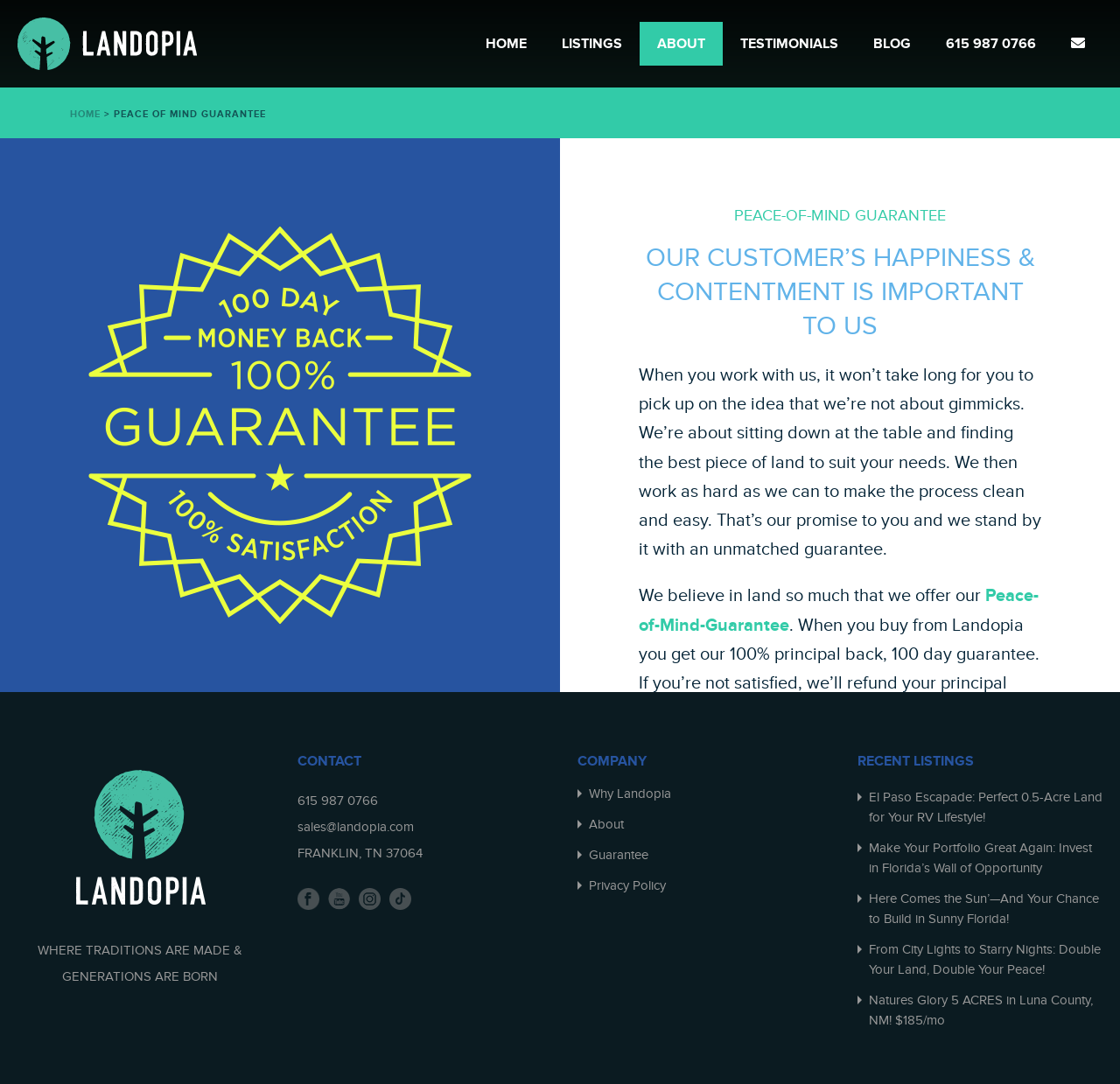Determine the bounding box coordinates for the element that should be clicked to follow this instruction: "Explore the 'El Paso Escapade' listing". The coordinates should be given as four float numbers between 0 and 1, in the format [left, top, right, bottom].

[0.776, 0.726, 0.984, 0.763]